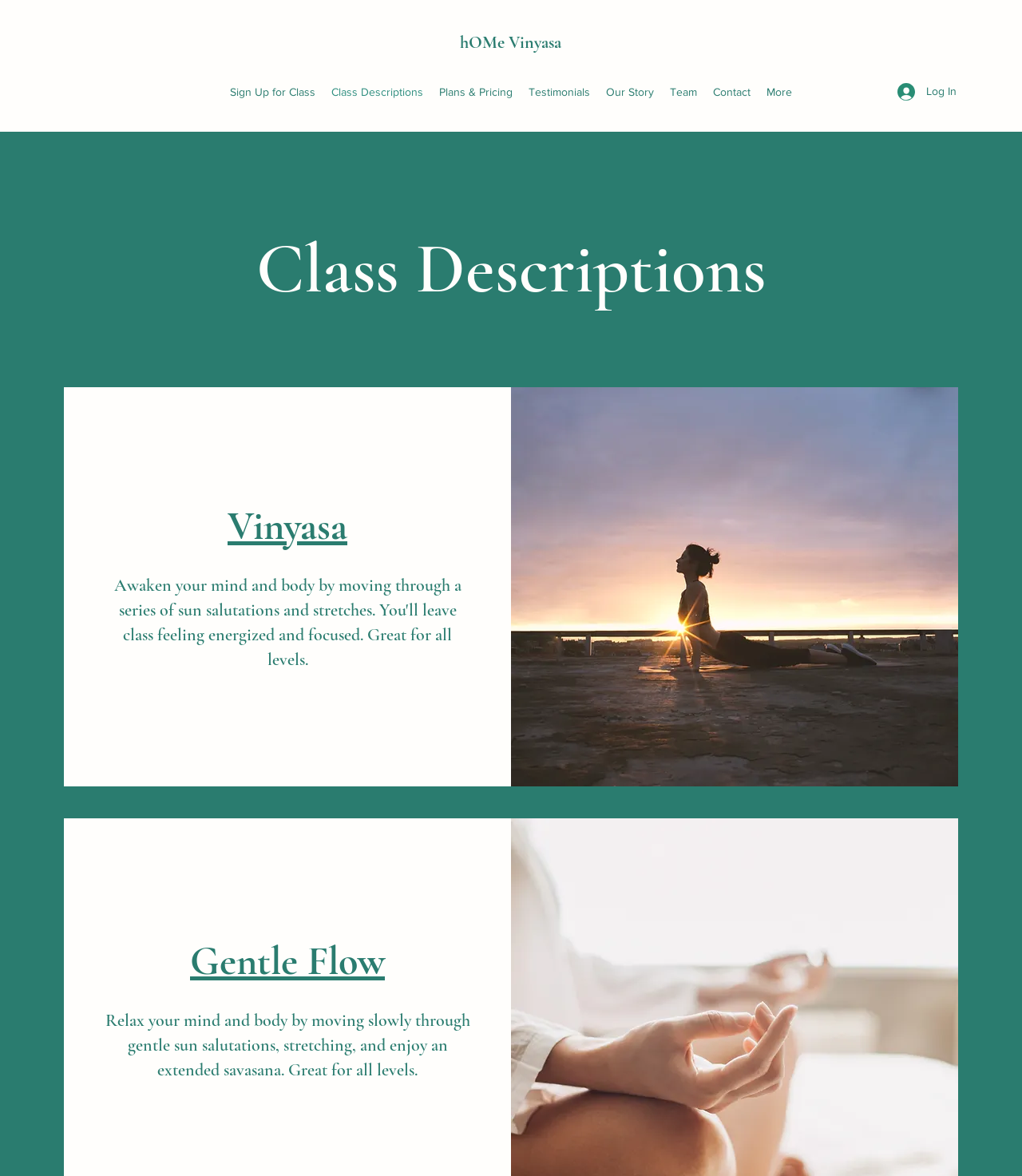Locate the UI element described as follows: "Sign Up for Class". Return the bounding box coordinates as four float numbers between 0 and 1 in the order [left, top, right, bottom].

[0.217, 0.068, 0.316, 0.088]